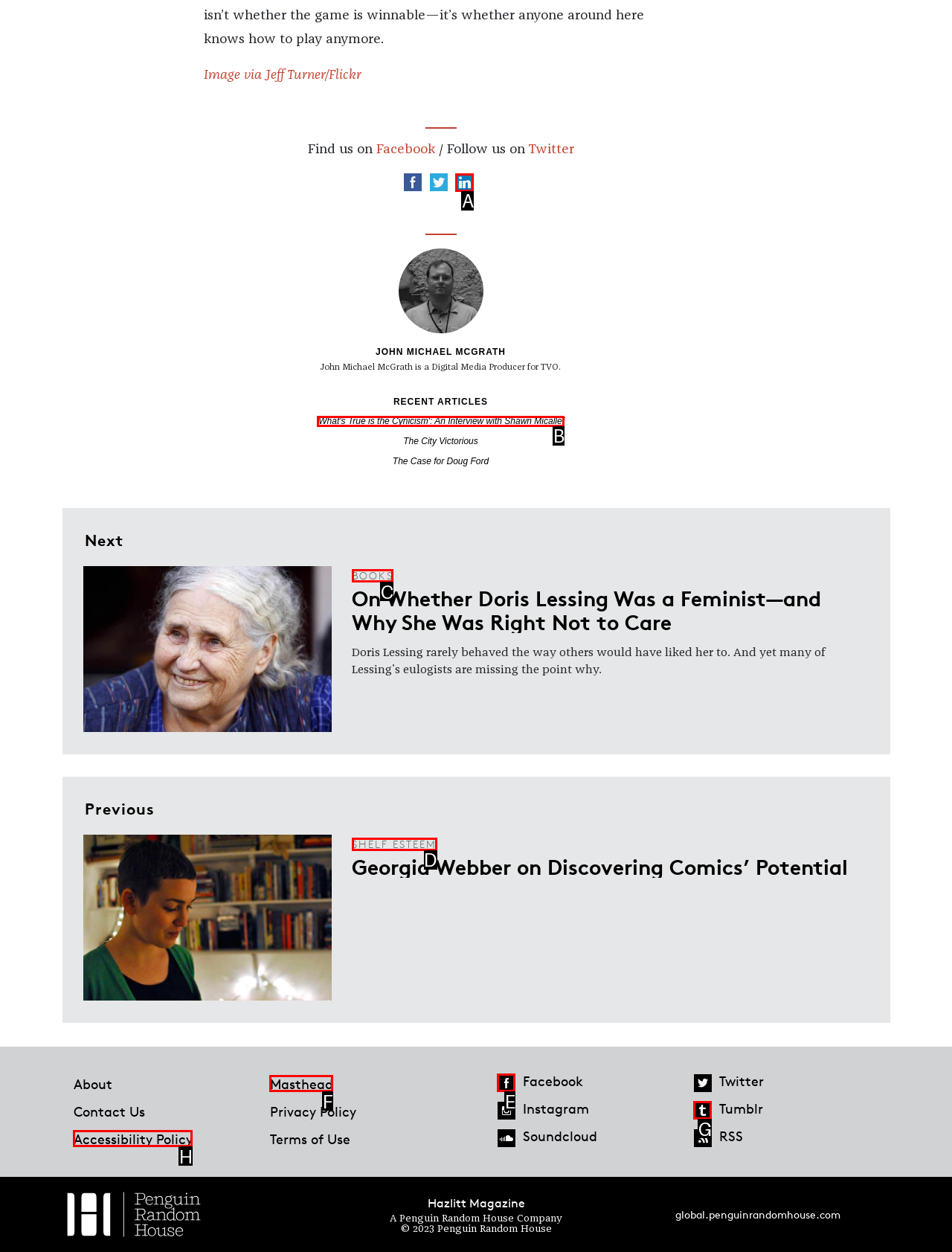Select the UI element that should be clicked to execute the following task: View the books section
Provide the letter of the correct choice from the given options.

C